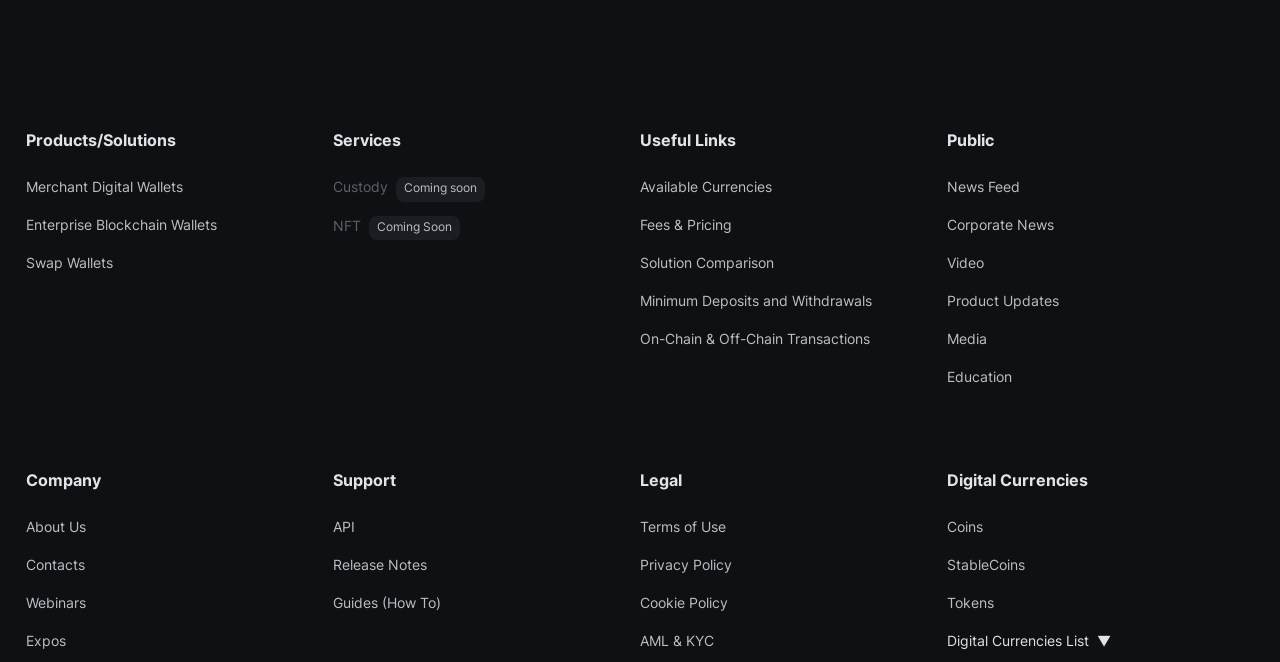Please identify the bounding box coordinates of the element on the webpage that should be clicked to follow this instruction: "View Merchant Digital Wallets". The bounding box coordinates should be given as four float numbers between 0 and 1, formatted as [left, top, right, bottom].

[0.02, 0.266, 0.143, 0.299]